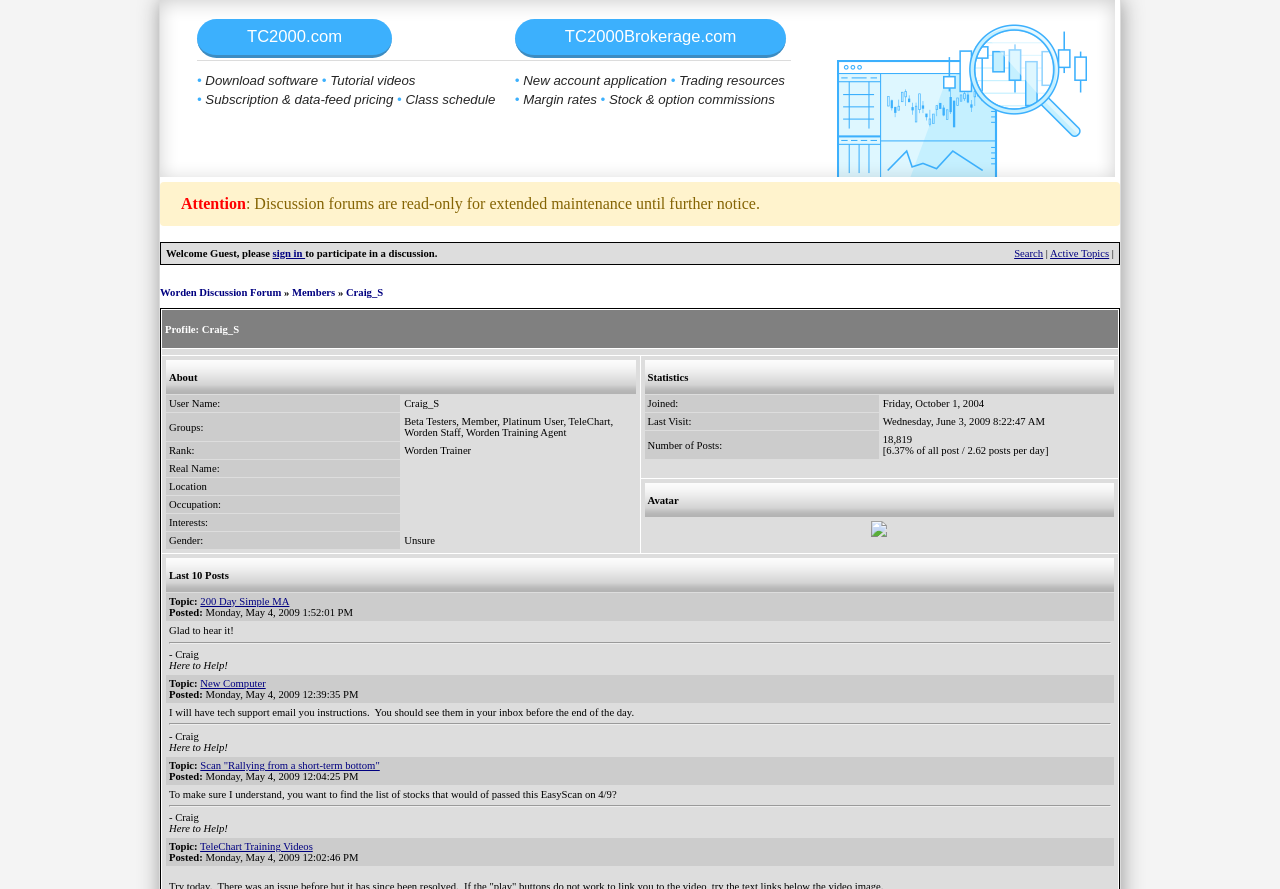Please identify the bounding box coordinates of where to click in order to follow the instruction: "View Craig_S's profile".

[0.27, 0.322, 0.299, 0.335]